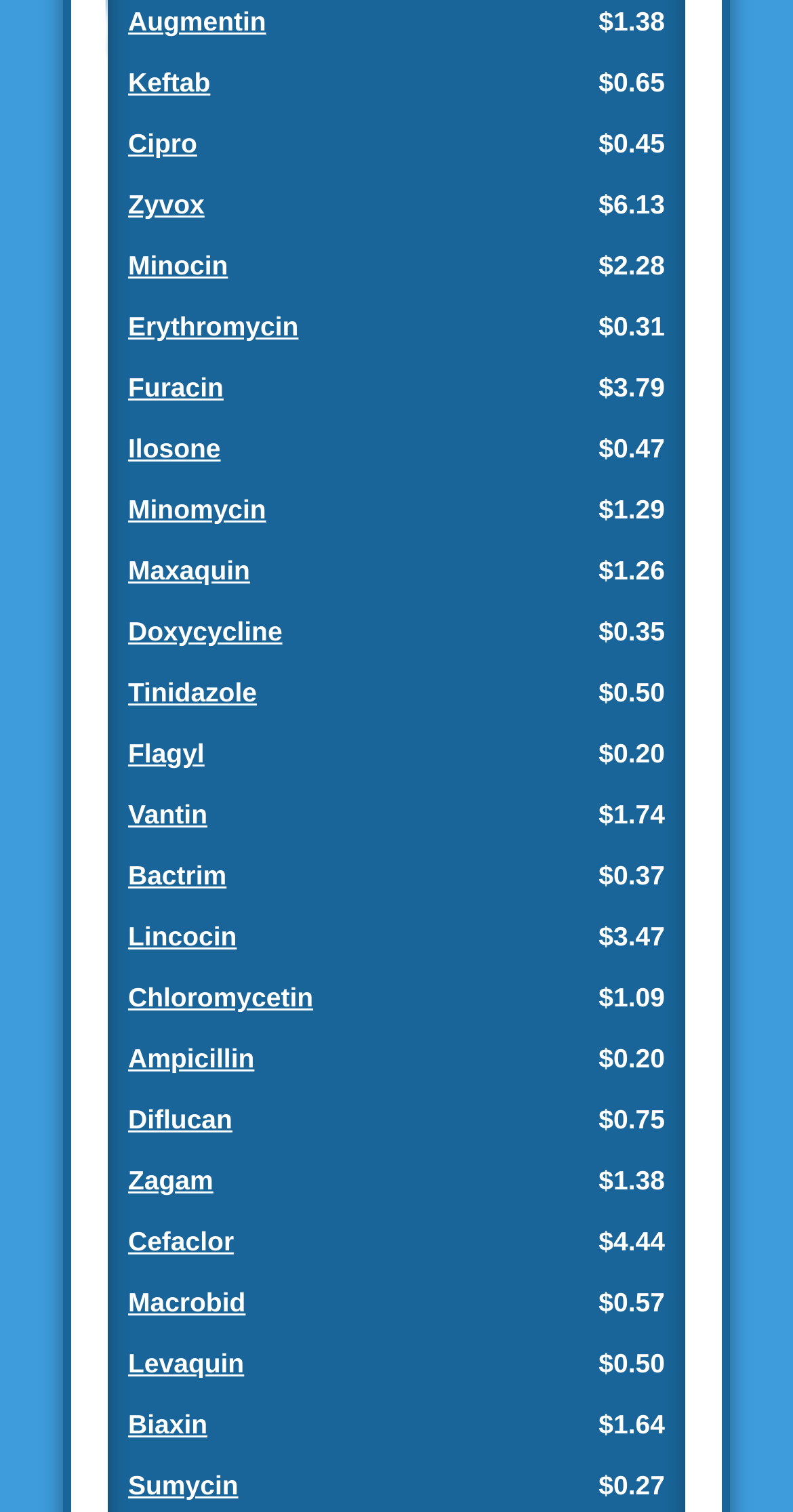Respond to the question below with a single word or phrase: How many antibiotics are listed on the webpage?

30